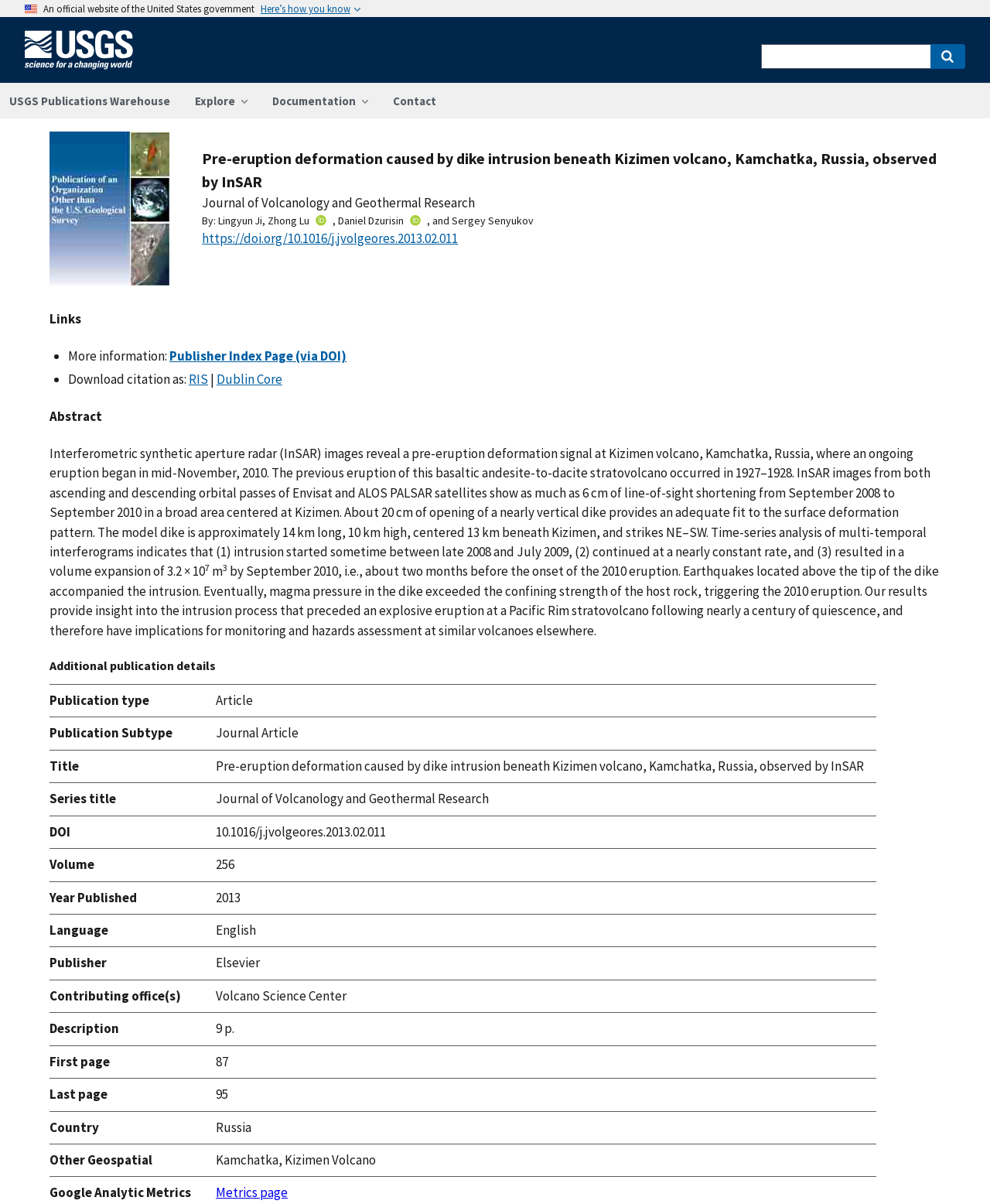Determine the bounding box coordinates for the HTML element mentioned in the following description: "parent_node: Search name="q"". The coordinates should be a list of four floats ranging from 0 to 1, represented as [left, top, right, bottom].

[0.769, 0.037, 0.94, 0.057]